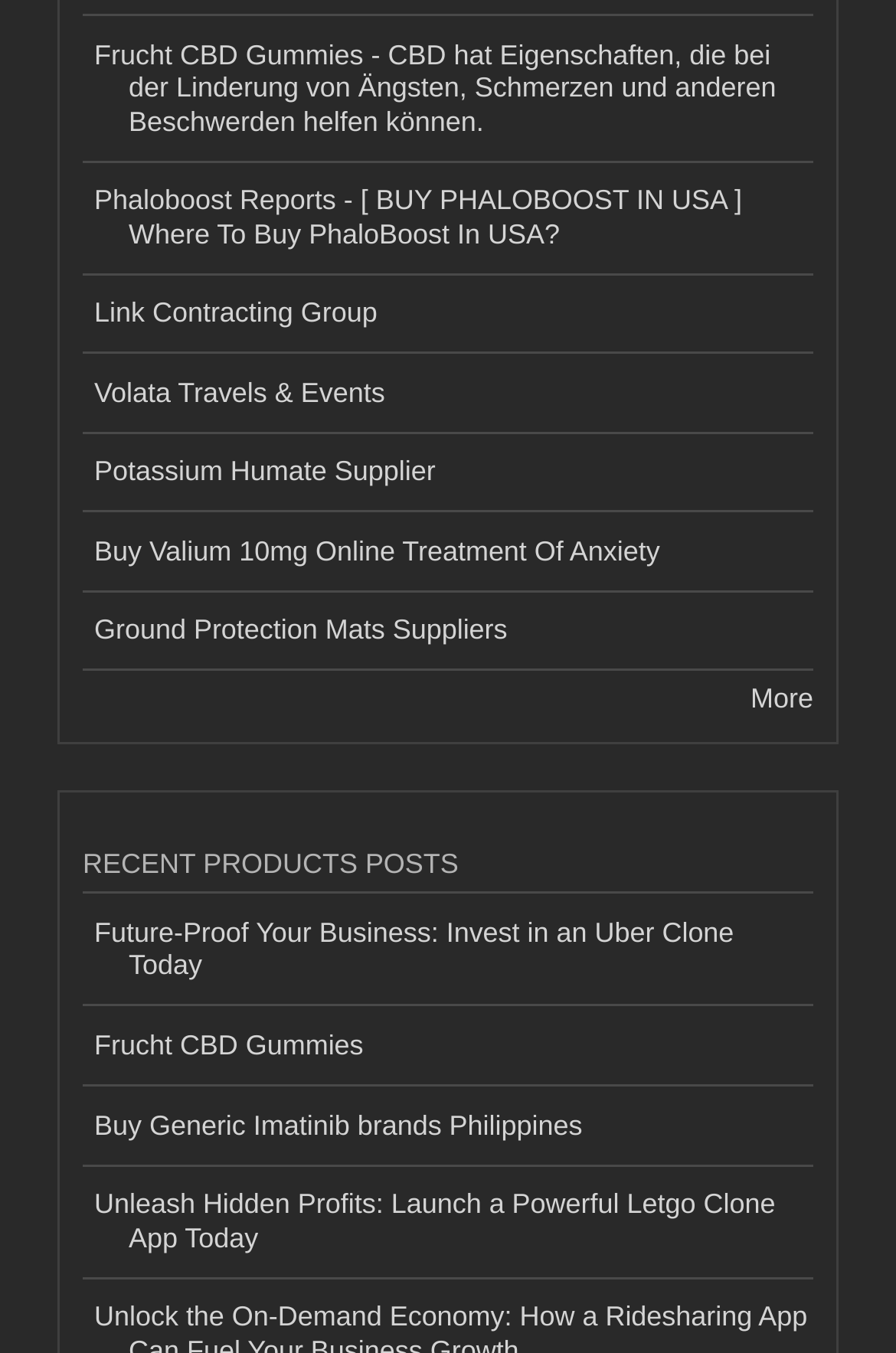Refer to the image and offer a detailed explanation in response to the question: What is the first product listed?

The first product listed is 'Frucht CBD Gummies' which is mentioned in the link with the text 'Frucht CBD Gummies - CBD hat Eigenschaften, die bei der Linderung von Ängsten, Schmerzen und anderen Beschwerden helfen können.'